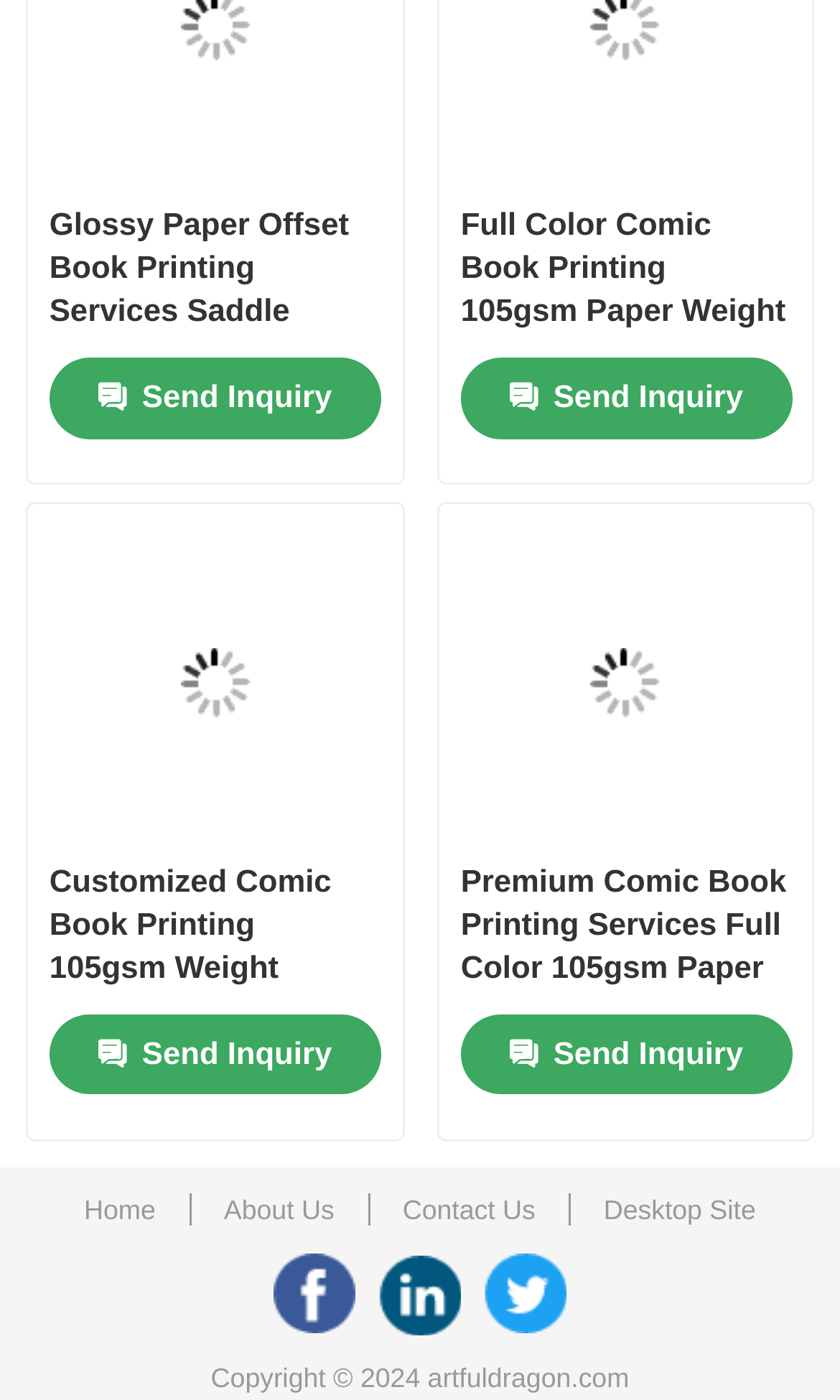What is the copyright year?
Please answer the question with a detailed and comprehensive explanation.

The copyright information at the bottom of the webpage indicates that the website's content is copyrighted until 2024.